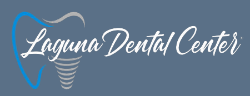Generate an in-depth description of the image.

The image features the logo of Laguna Dental Center, prominently displayed against a muted gray background. The logo incorporates a stylized tooth design, represented in blue, which flows seamlessly into a spiral motif, symbolizing dental implants and care. The text "Laguna Dental Center" is elegantly rendered in a contrasting white, unique script font that conveys a sense of professionalism and approachability. This logo serves as a visual anchor for the dental practice, reflecting its commitment to providing high-quality dental services, including specialized procedures related to dental implants.